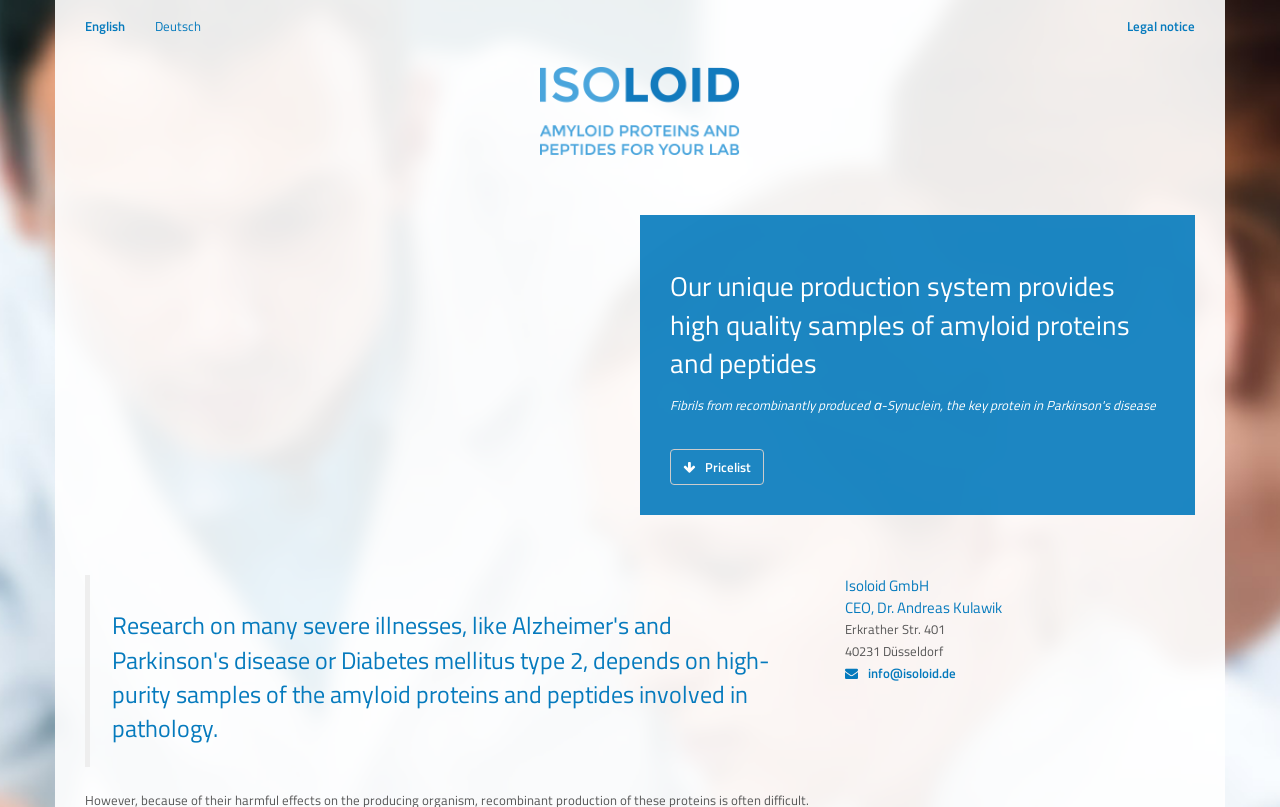What is the email address of the company?
Provide a thorough and detailed answer to the question.

The link ' info@isoloid.de' is likely an email address, and the '' symbol is an icon for email, which confirms that the email address is info@isoloid.de.